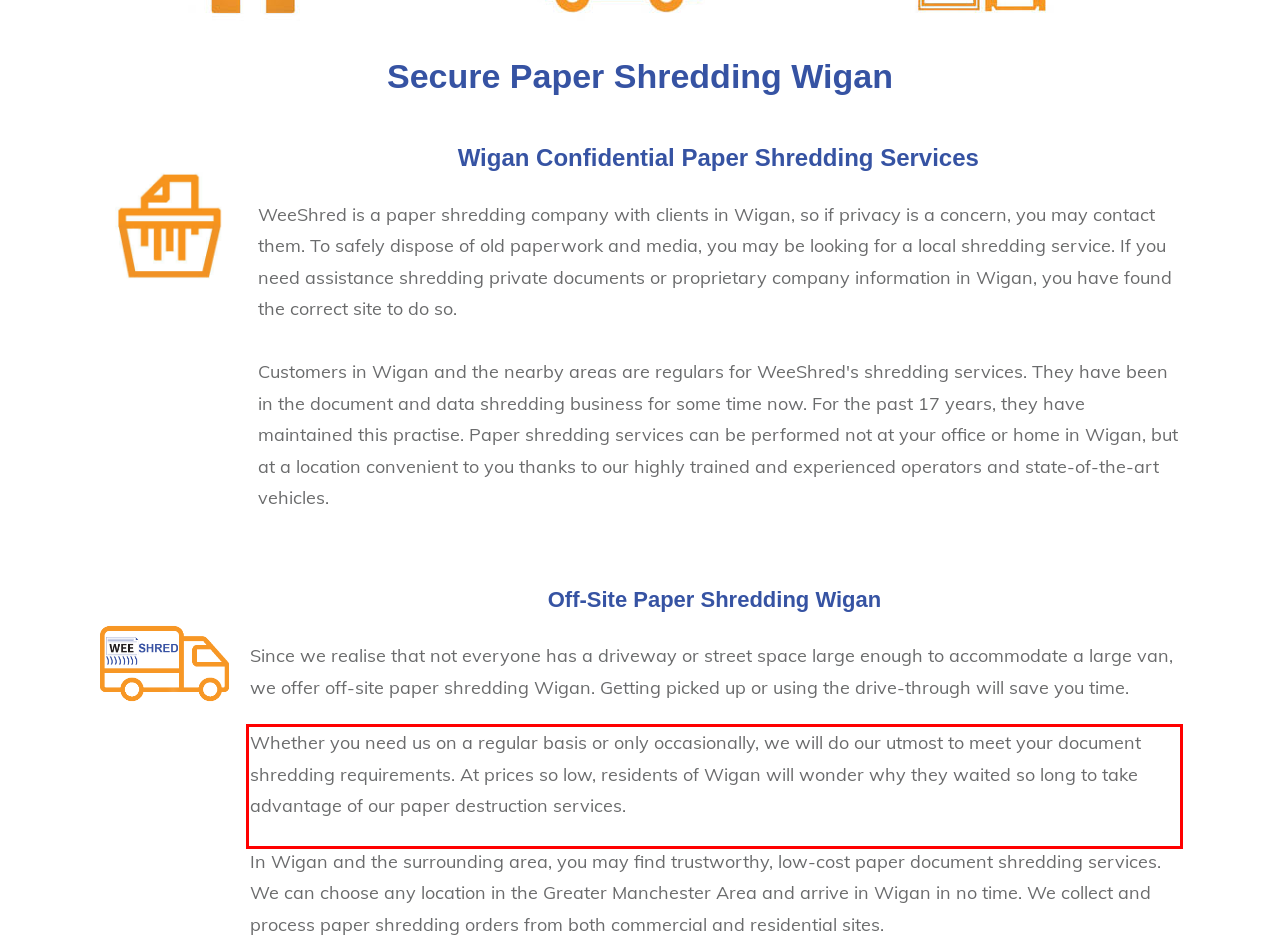Given a screenshot of a webpage containing a red bounding box, perform OCR on the text within this red bounding box and provide the text content.

Whether you need us on a regular basis or only occasionally, we will do our utmost to meet your document shredding requirements. At prices so low, residents of Wigan will wonder why they waited so long to take advantage of our paper destruction services.